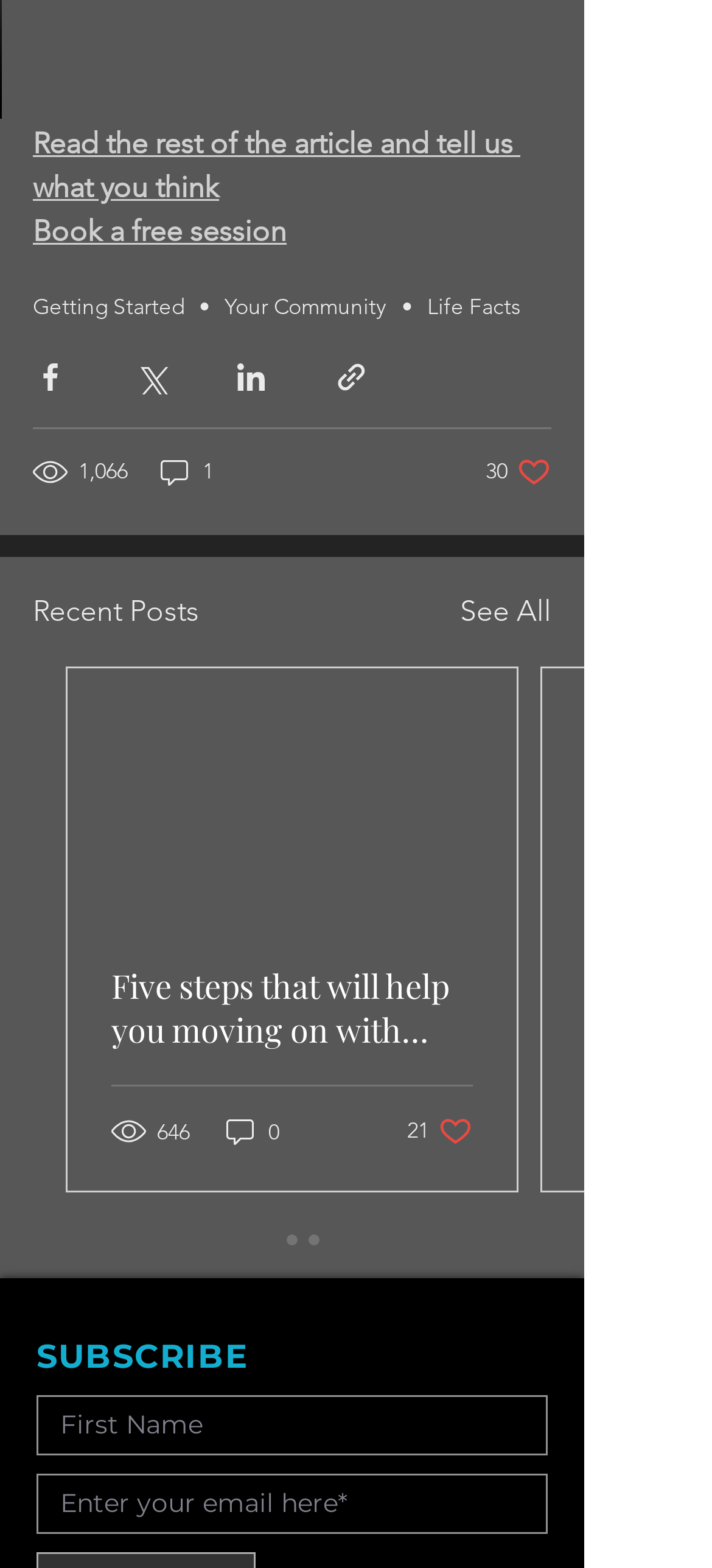Reply to the question with a single word or phrase:
What is the purpose of the 'Book a free session' link?

To book a free session